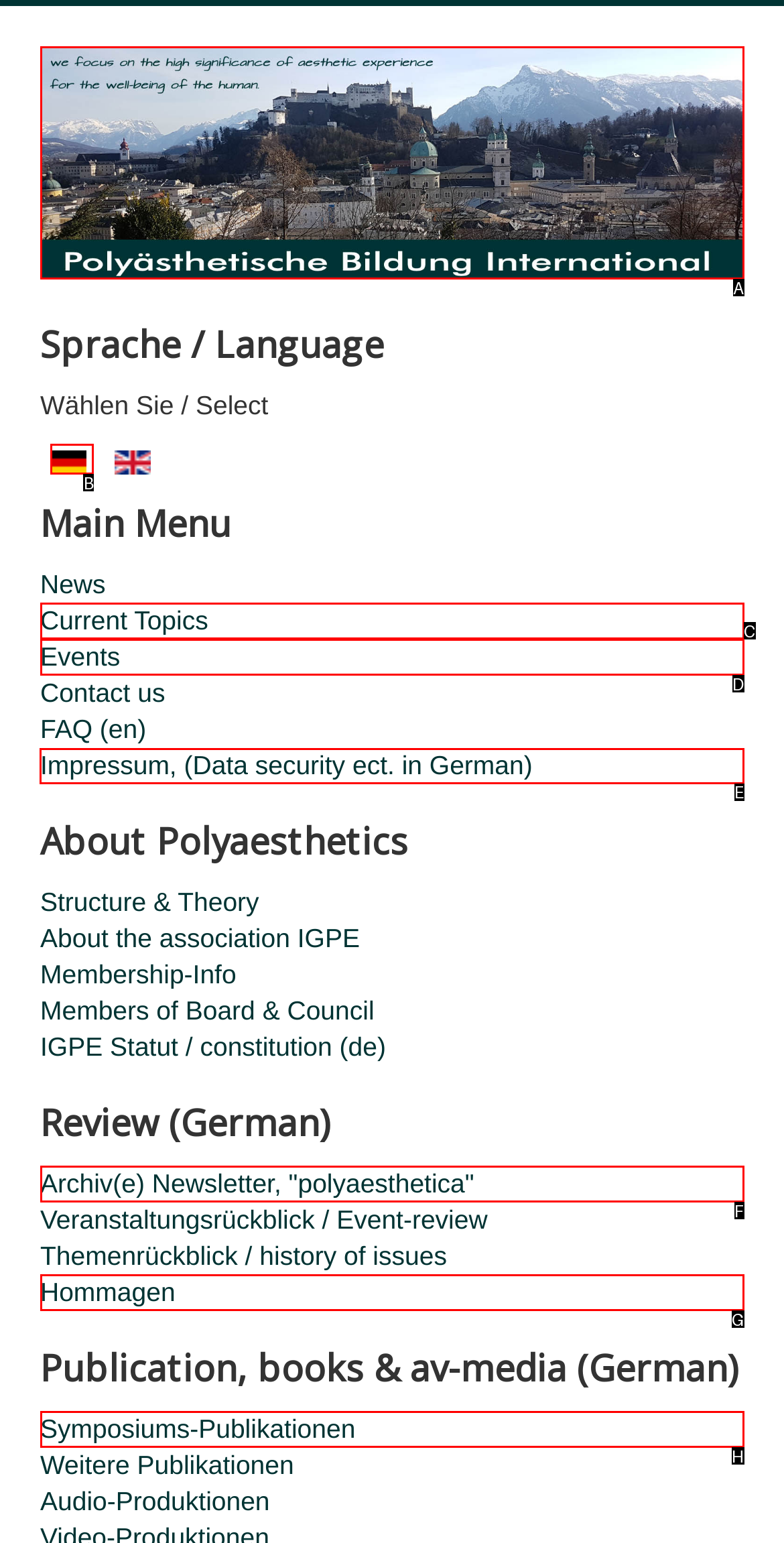Indicate the HTML element to be clicked to accomplish this task: Check Impressum Respond using the letter of the correct option.

E